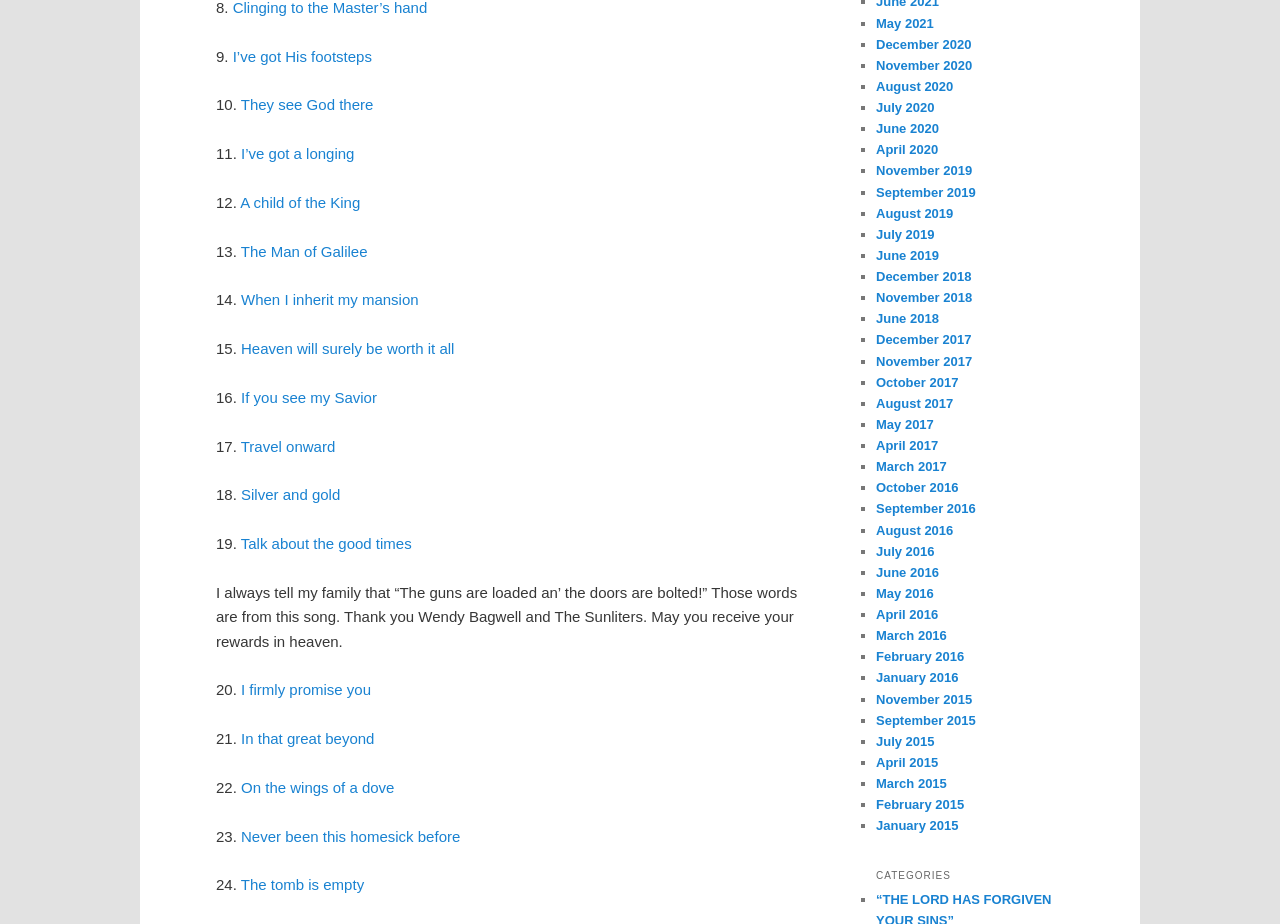What is the text below the song list?
Kindly give a detailed and elaborate answer to the question.

The text below the song list is a personal message that starts with 'I always tell my family...' and mentions Wendy Bagwell and The Sunliters.